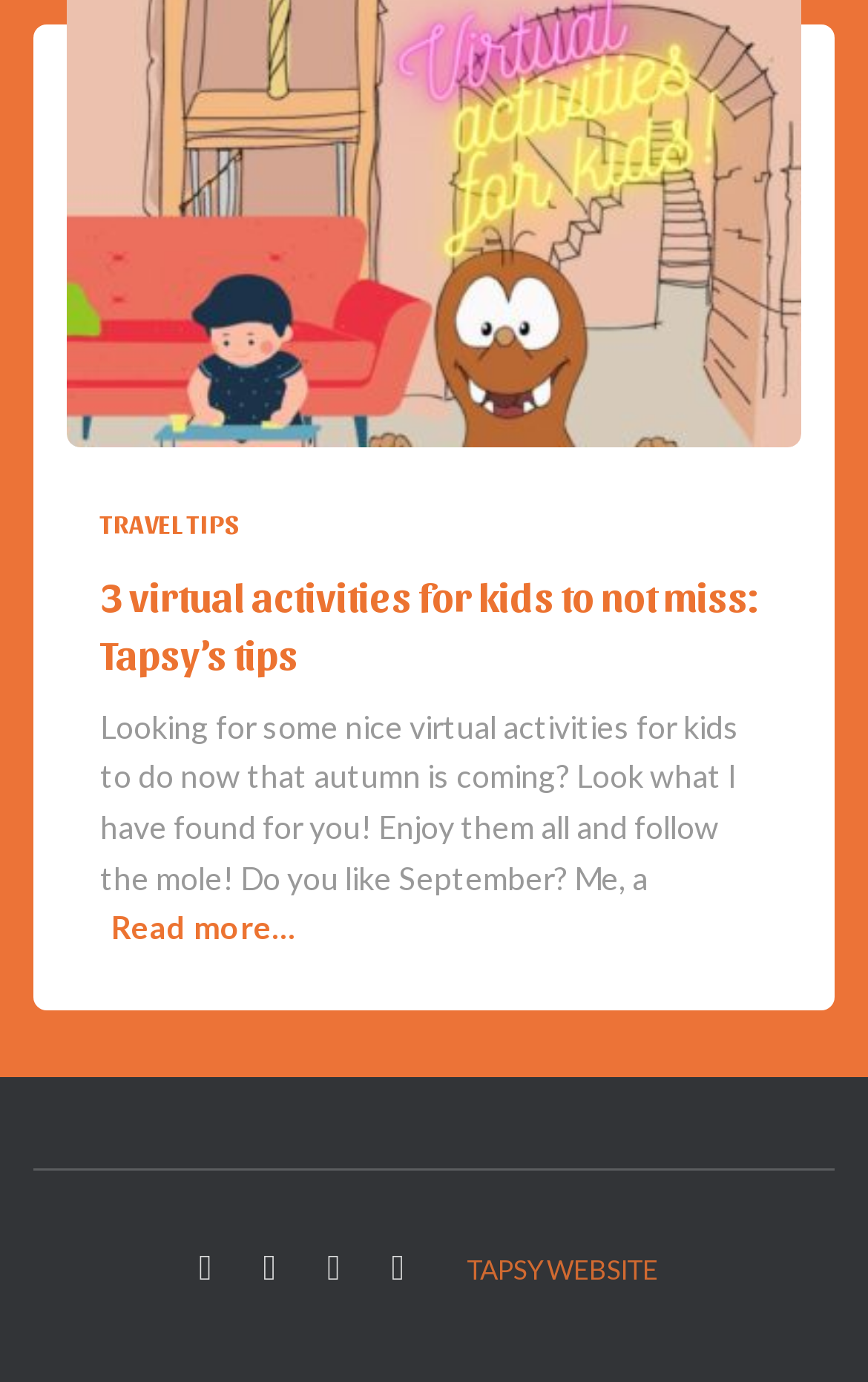Using the information in the image, could you please answer the following question in detail:
How many social media links are available?

The social media links can be found at the bottom of the webpage, and there are four links: FACEBOOK, TWITTER, INSTAGRAM, and YOU TUBE.